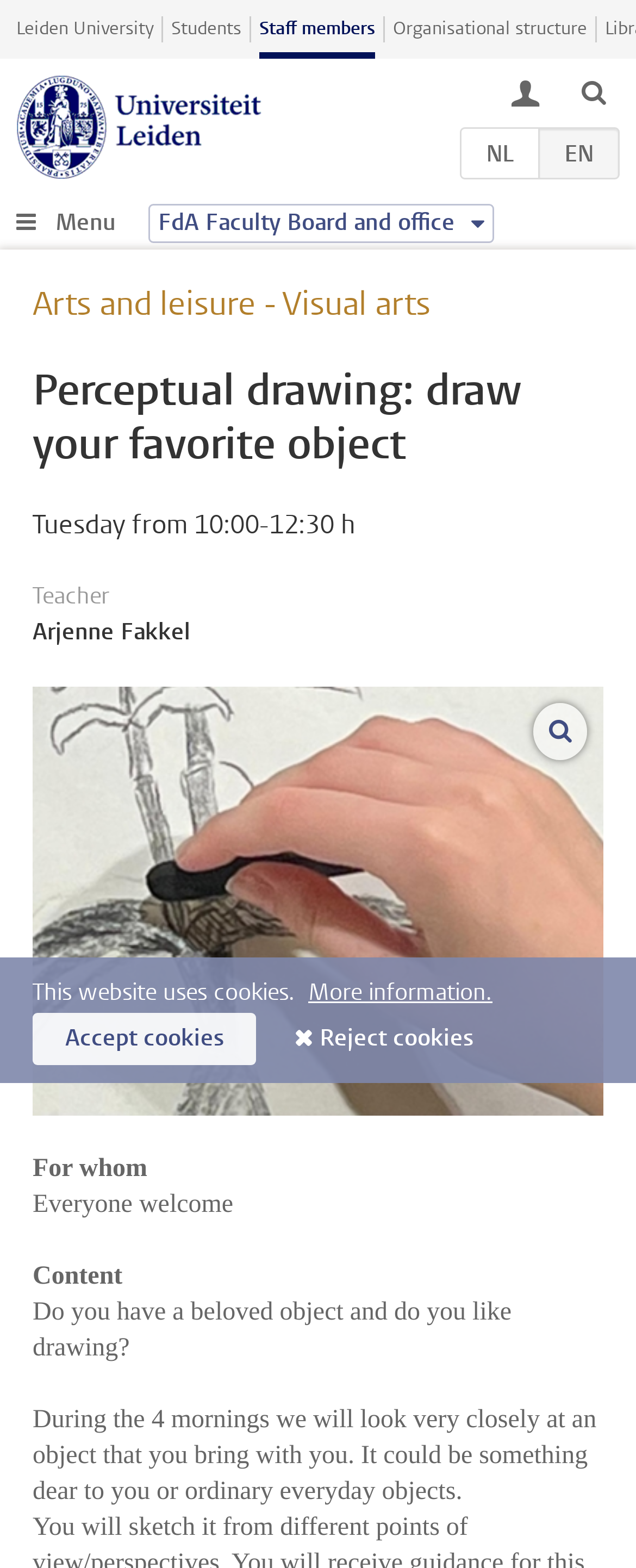What is the purpose of the event?
Give a thorough and detailed response to the question.

I determined this by looking at the description 'During the 4 mornings we will look very closely at an object that you bring with you.' which suggests that the event is focused on drawing a personal object.